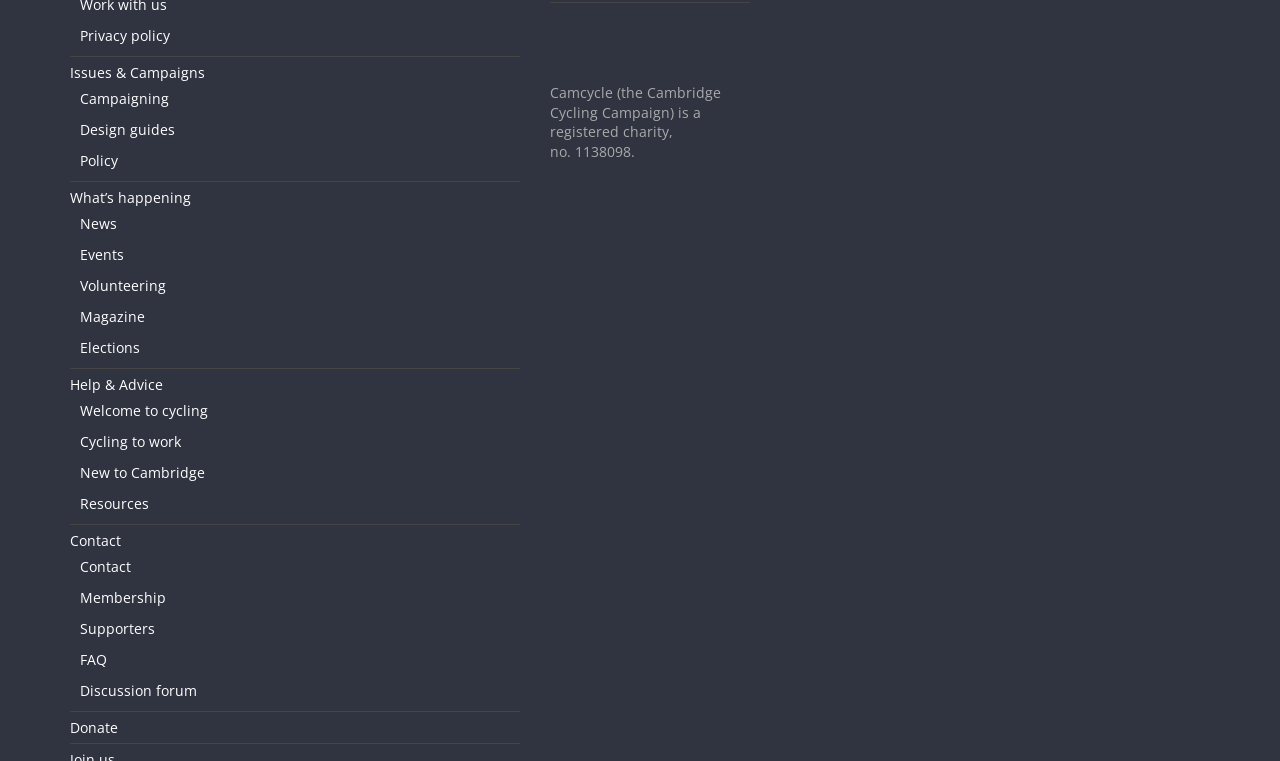Identify the bounding box coordinates of the clickable region to carry out the given instruction: "Learn about volunteering".

[0.062, 0.363, 0.13, 0.388]